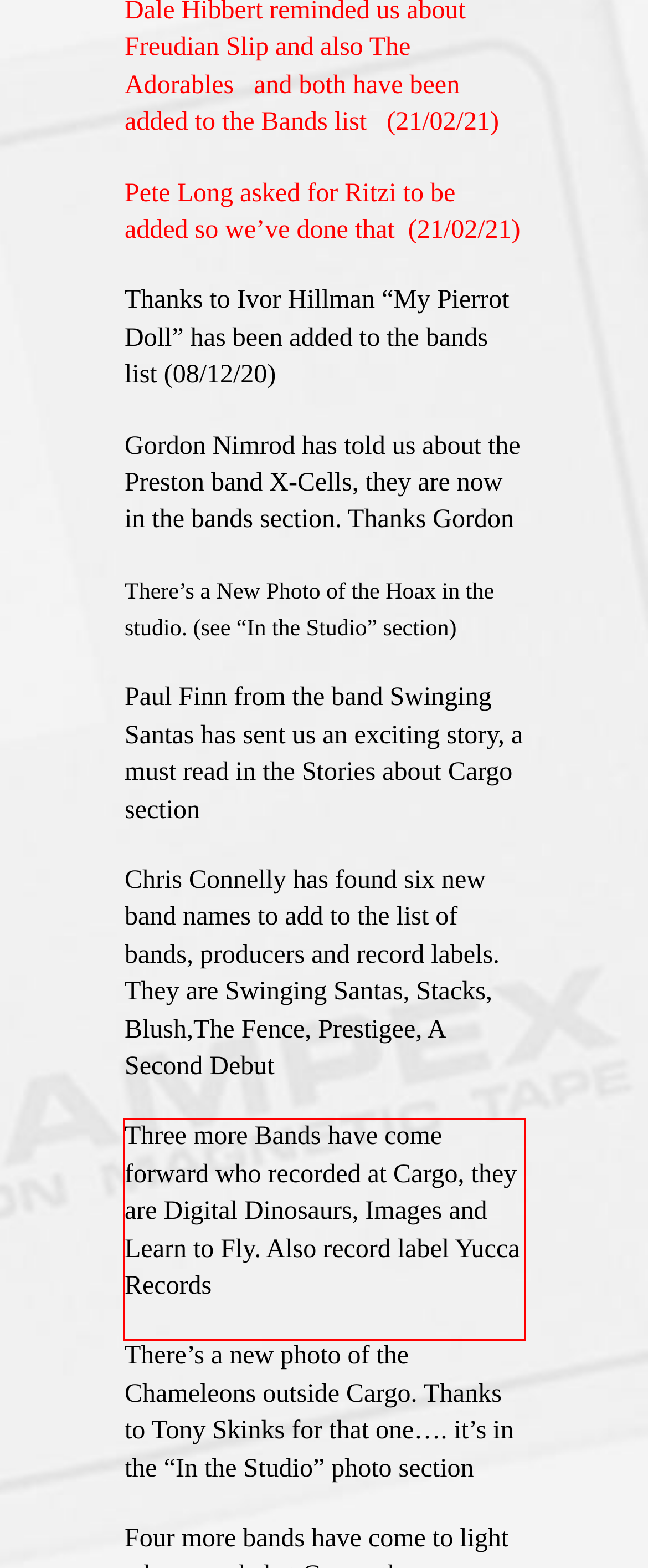Using the provided screenshot of a webpage, recognize the text inside the red rectangle bounding box by performing OCR.

Three more Bands have come forward who recorded at Cargo, they are Digital Dinosaurs, Images and Learn to Fly. Also record label Yucca Records